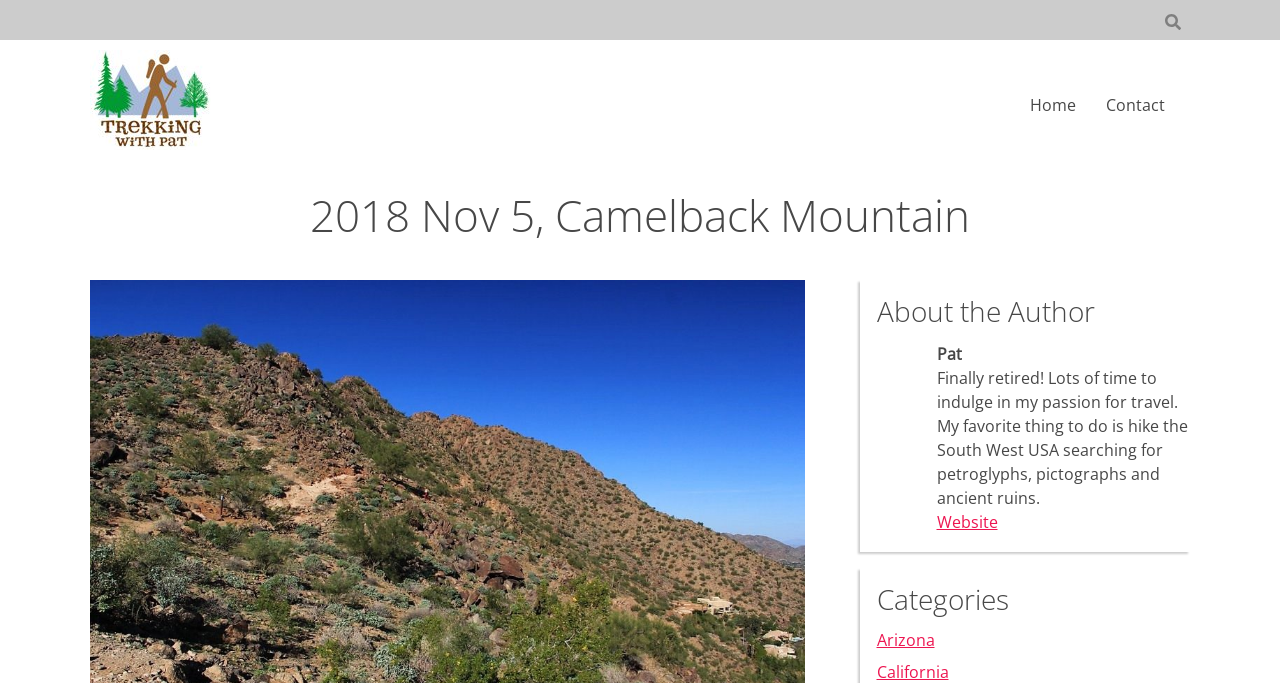Illustrate the webpage's structure and main components comprehensively.

The webpage appears to be a blog post about a hiking trip to Camelback Mountain in Phoenix, Arizona. At the top of the page, there is a logo on the left side, accompanied by a link to the main menu. To the right of the logo, there is a navigation menu with links to "Home" and "Contact". 

Below the navigation menu, there is a heading that reads "2018 Nov 5, Camelback Mountain" which is likely the title of the blog post. The main content of the post is not explicitly stated, but based on the meta description, it seems to be about a hike on the Cholla Trail with a gain of elevation of 1250. 

On the right side of the page, there is a section about the author, Pat, who is a retired individual with a passion for travel and hiking. There is a link to the author's website below the author's description. 

Further down the page, there are headings for "Categories" with links to "Arizona" and "California", suggesting that the blog may have posts categorized by location. There are also several images on the page, including one near the top with a link, and another that serves as the logo.